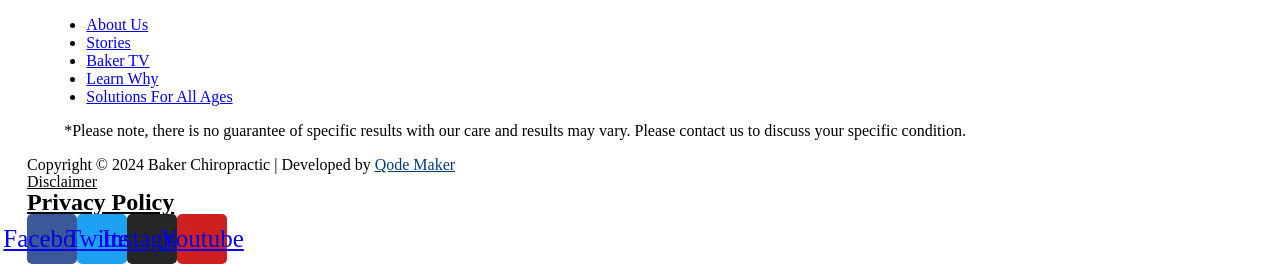Please locate the bounding box coordinates of the element that should be clicked to complete the given instruction: "Read Privacy Policy".

[0.021, 0.695, 0.136, 0.79]